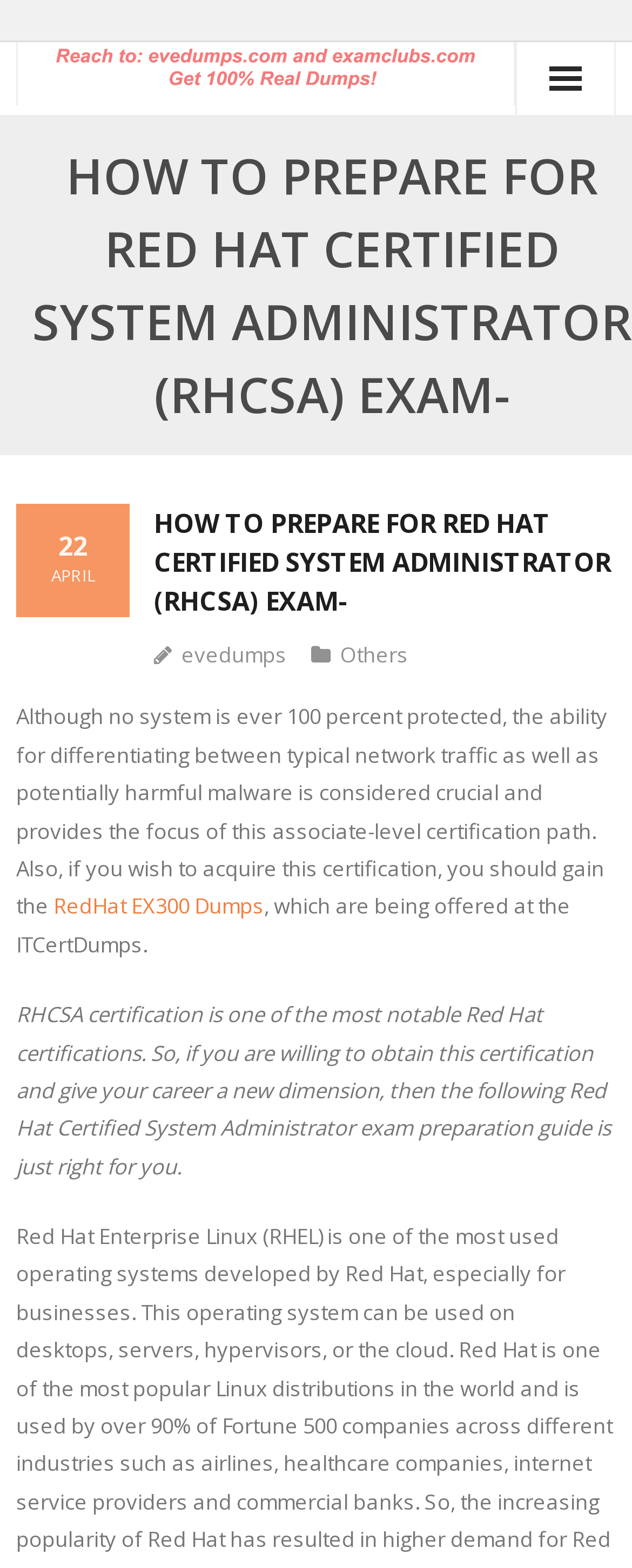Predict the bounding box coordinates of the area that should be clicked to accomplish the following instruction: "Click on EveDumps". The bounding box coordinates should consist of four float numbers between 0 and 1, i.e., [left, top, right, bottom].

[0.051, 0.486, 0.949, 0.532]